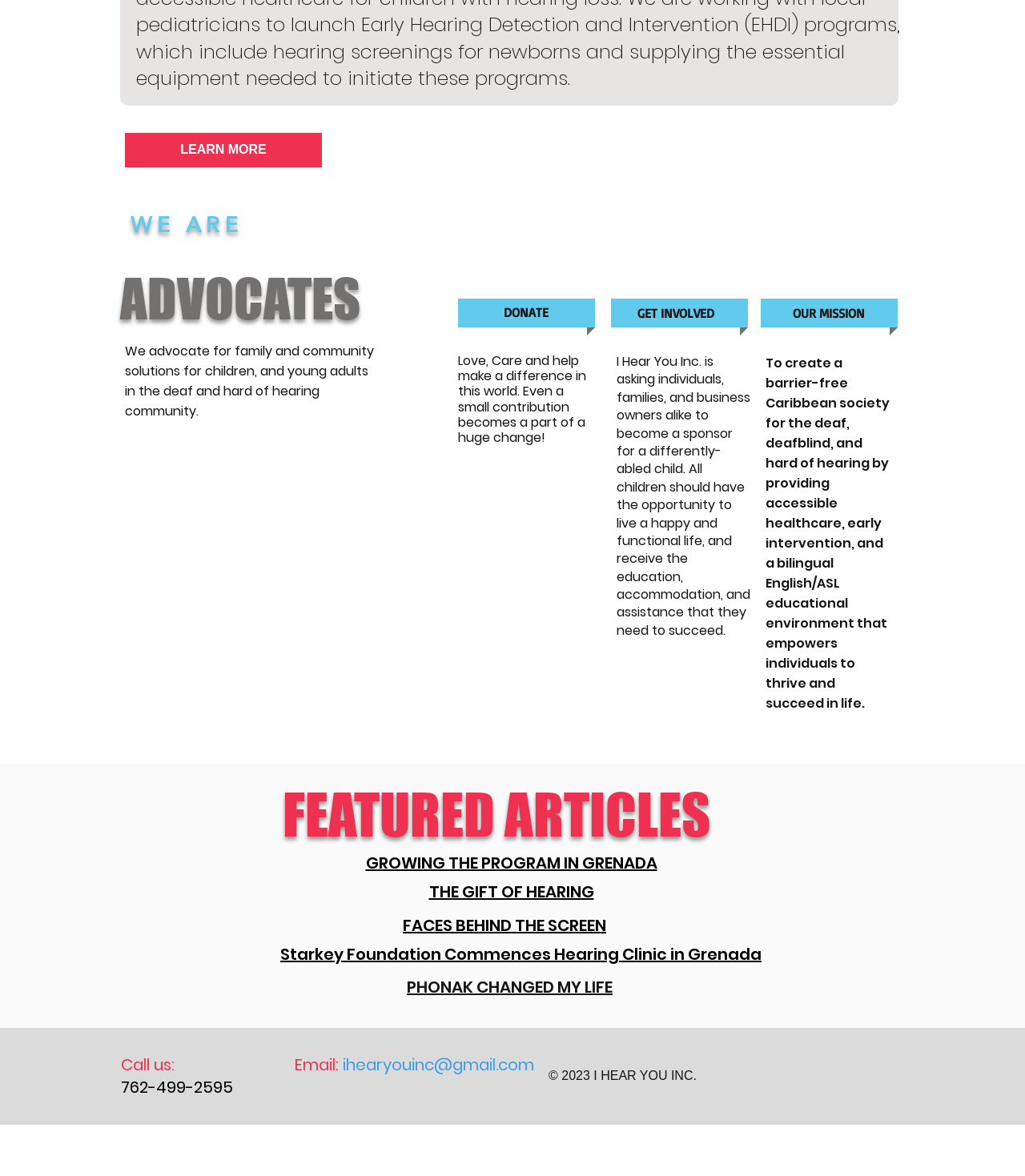Locate the bounding box coordinates for the element described below: "aria-label="Instagram"". The coordinates must be four float values between 0 and 1, formatted as [left, top, right, bottom].

[0.815, 0.902, 0.845, 0.929]